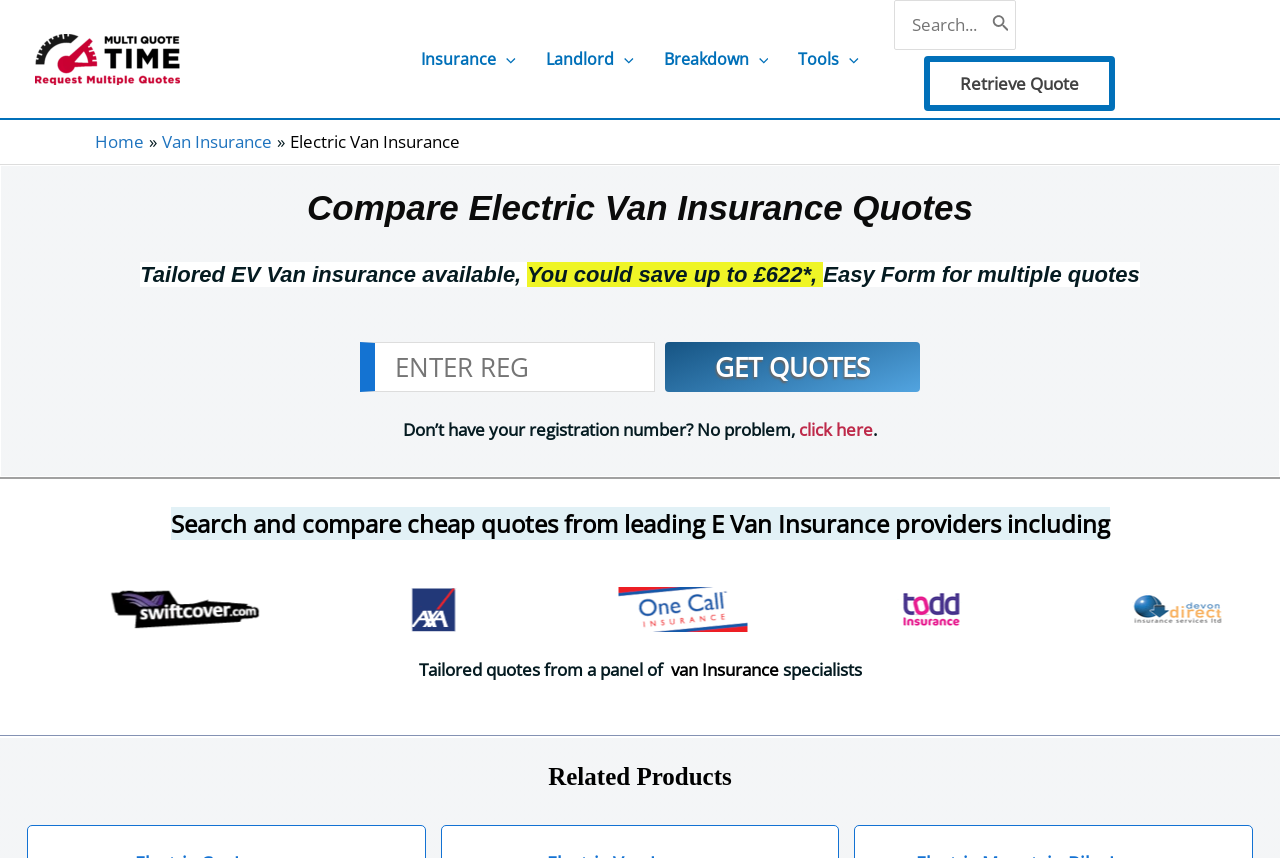Determine the bounding box coordinates of the region to click in order to accomplish the following instruction: "Click on van insurance". Provide the coordinates as four float numbers between 0 and 1, specifically [left, top, right, bottom].

[0.521, 0.767, 0.608, 0.793]